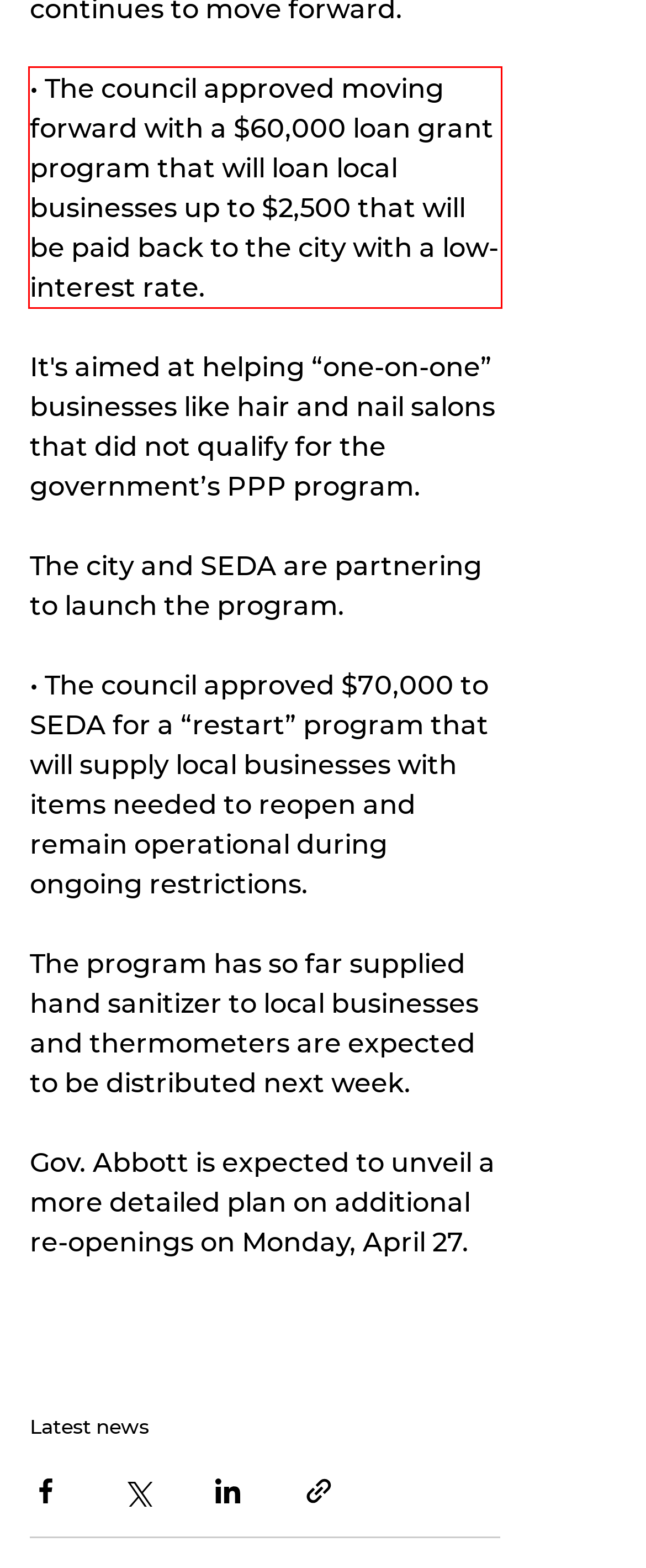Extract and provide the text found inside the red rectangle in the screenshot of the webpage.

• The council approved moving forward with a $60,000 loan grant program that will loan local businesses up to $2,500 that will be paid back to the city with a low-interest rate.